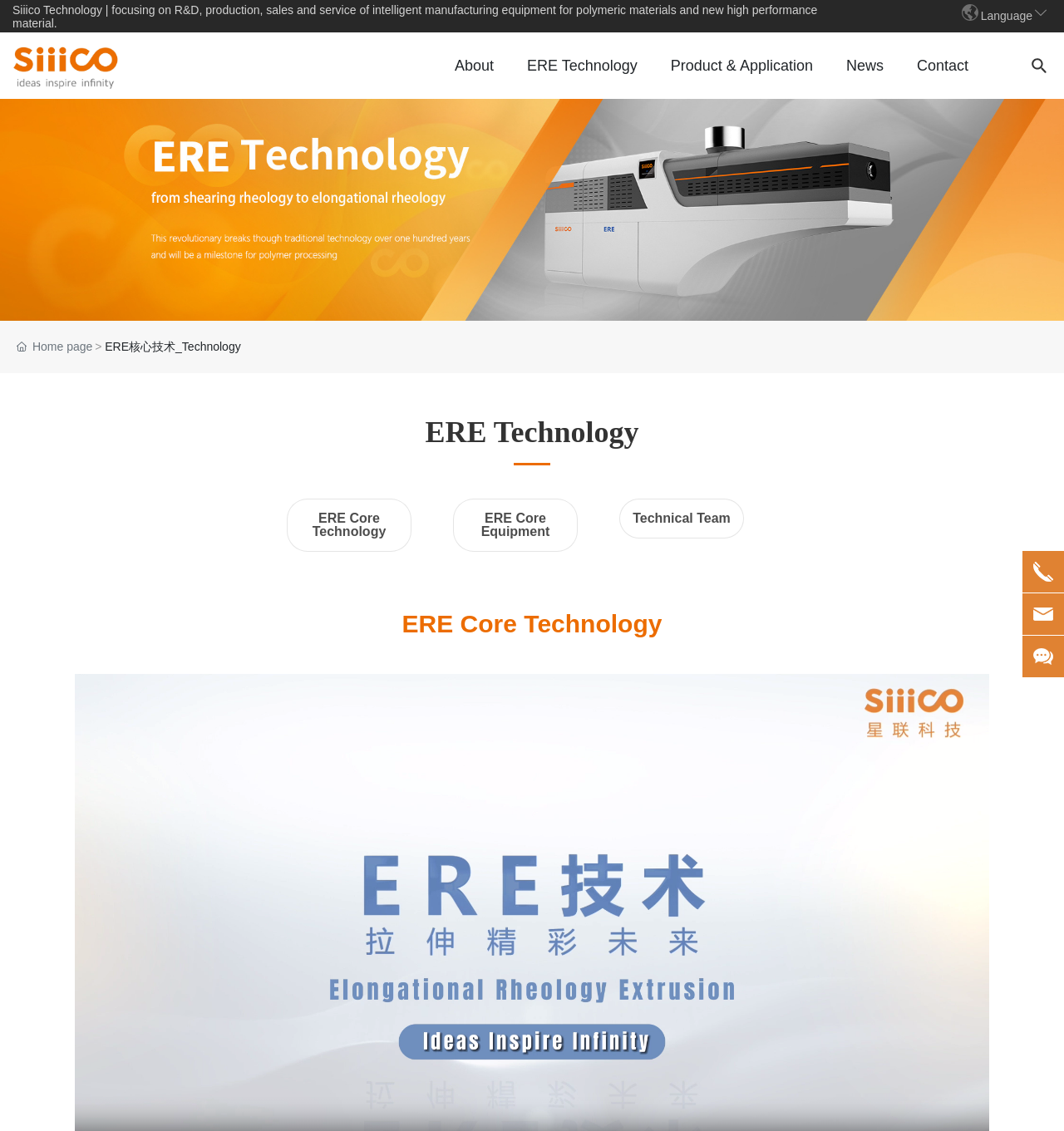Examine the image and give a thorough answer to the following question:
What is the name of the technology?

The name of the technology is obtained from the heading element 'ERE Core Technology' with bounding box coordinates [0.039, 0.542, 0.961, 0.564]. This suggests that the webpage is about a technology called ERE Core Technology.